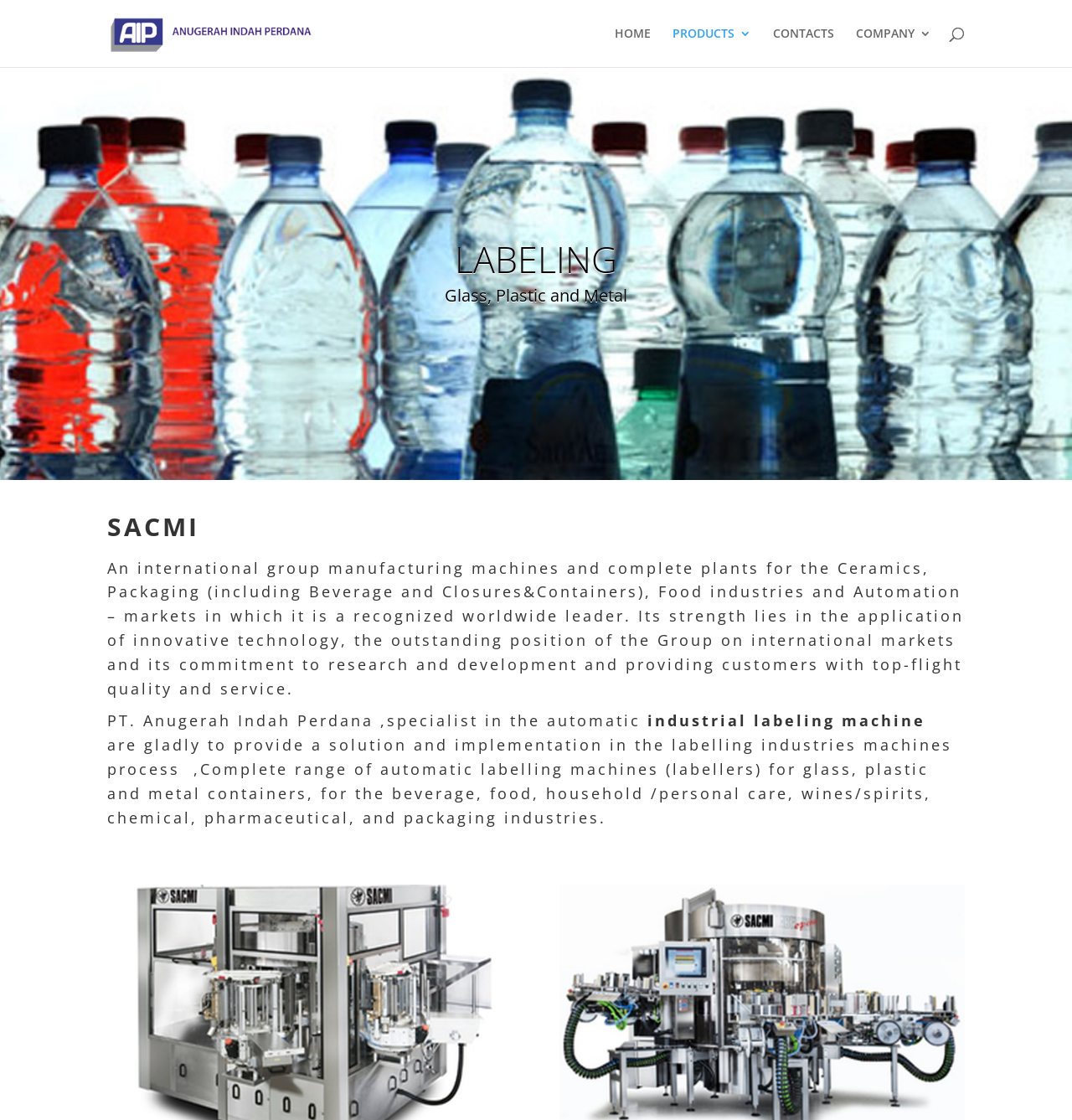What is the purpose of the search bar?
Please provide an in-depth and detailed response to the question.

The search bar is likely used for searching within the website, allowing users to find specific information or products related to SACMI and PT. Anugerah Indah Perdana.